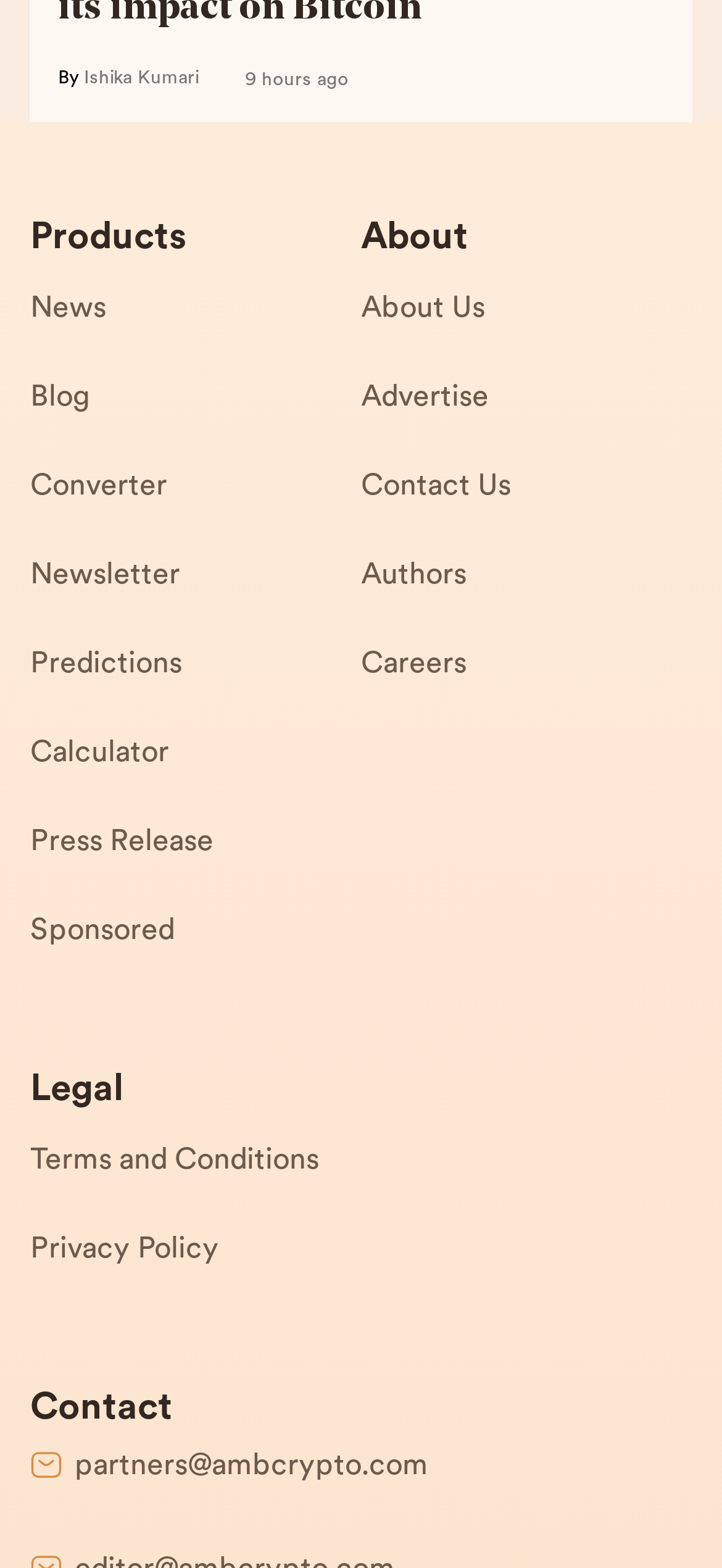Reply to the question with a single word or phrase:
What is the author of the post?

Ishika Kumari